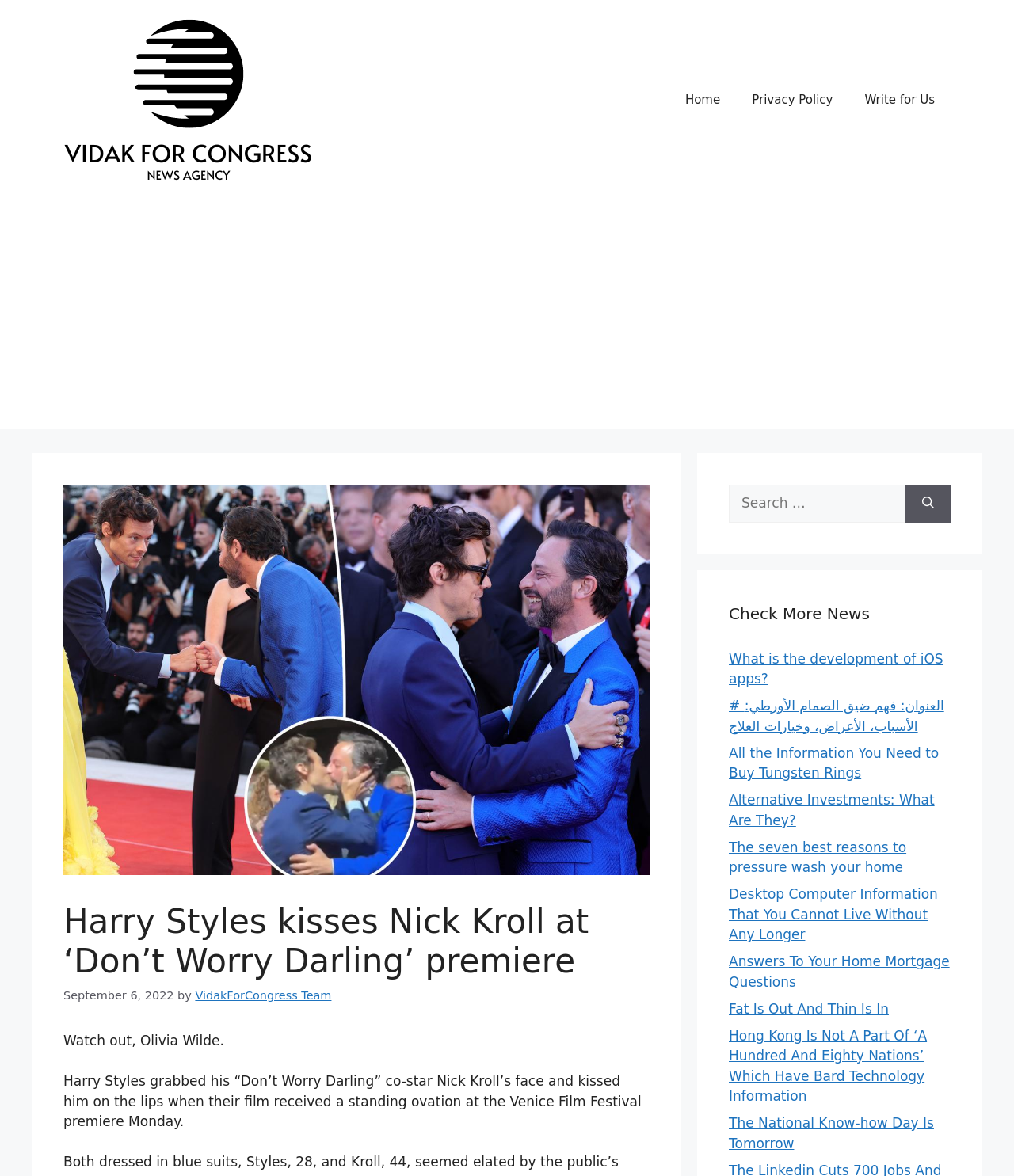Can you find the bounding box coordinates of the area I should click to execute the following instruction: "Join the iconic and vintage car community"?

None